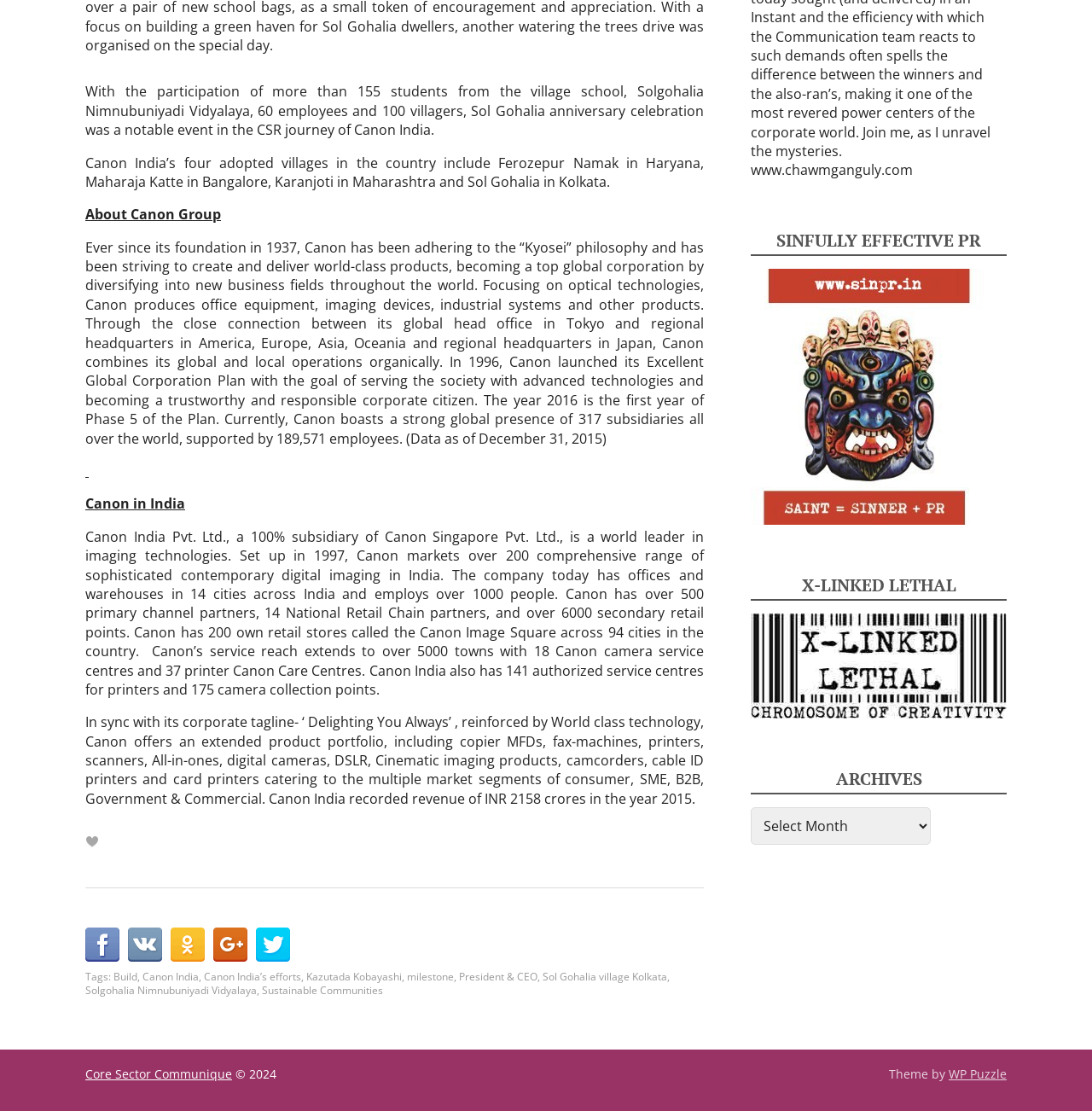Analyze the image and provide a detailed answer to the question: What is the revenue of Canon India in 2015?

According to the text 'Canon India recorded revenue of INR 2158 crores in the year 2015.' in the 'Canon in India' section, the revenue of Canon India in 2015 is INR 2158 crores.